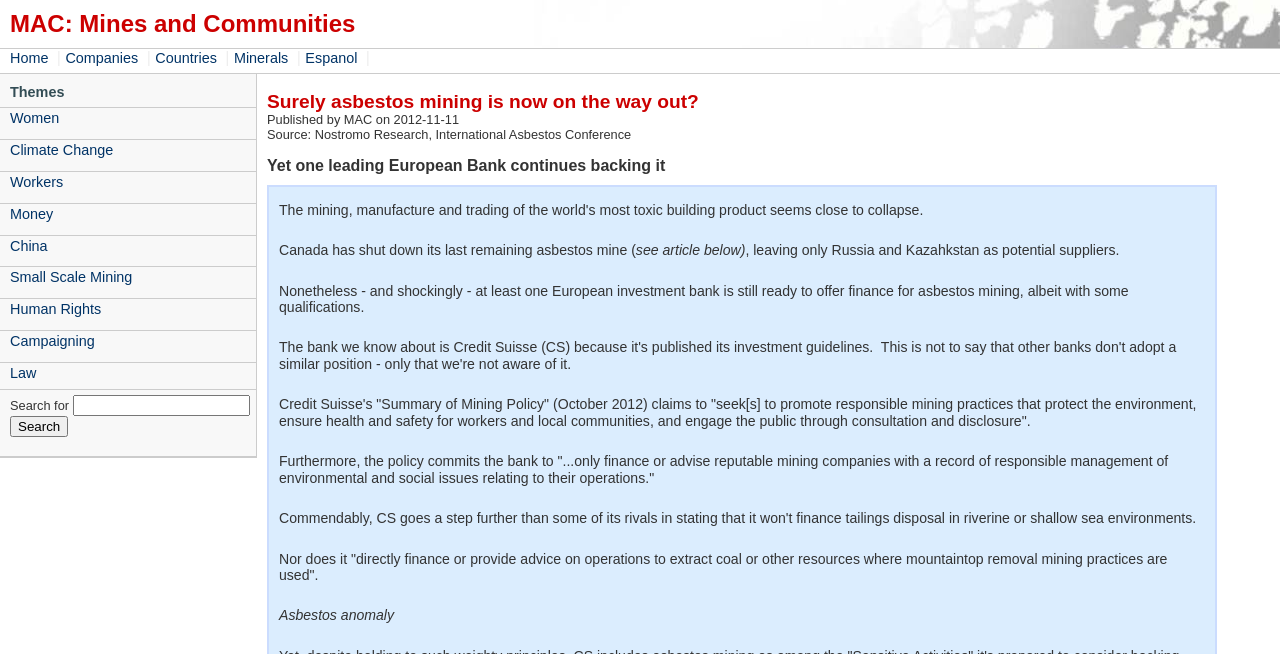For the element described, predict the bounding box coordinates as (top-left x, top-left y, bottom-right x, bottom-right y). All values should be between 0 and 1. Element description: parent_node: Search for value="Search"

[0.008, 0.635, 0.053, 0.668]